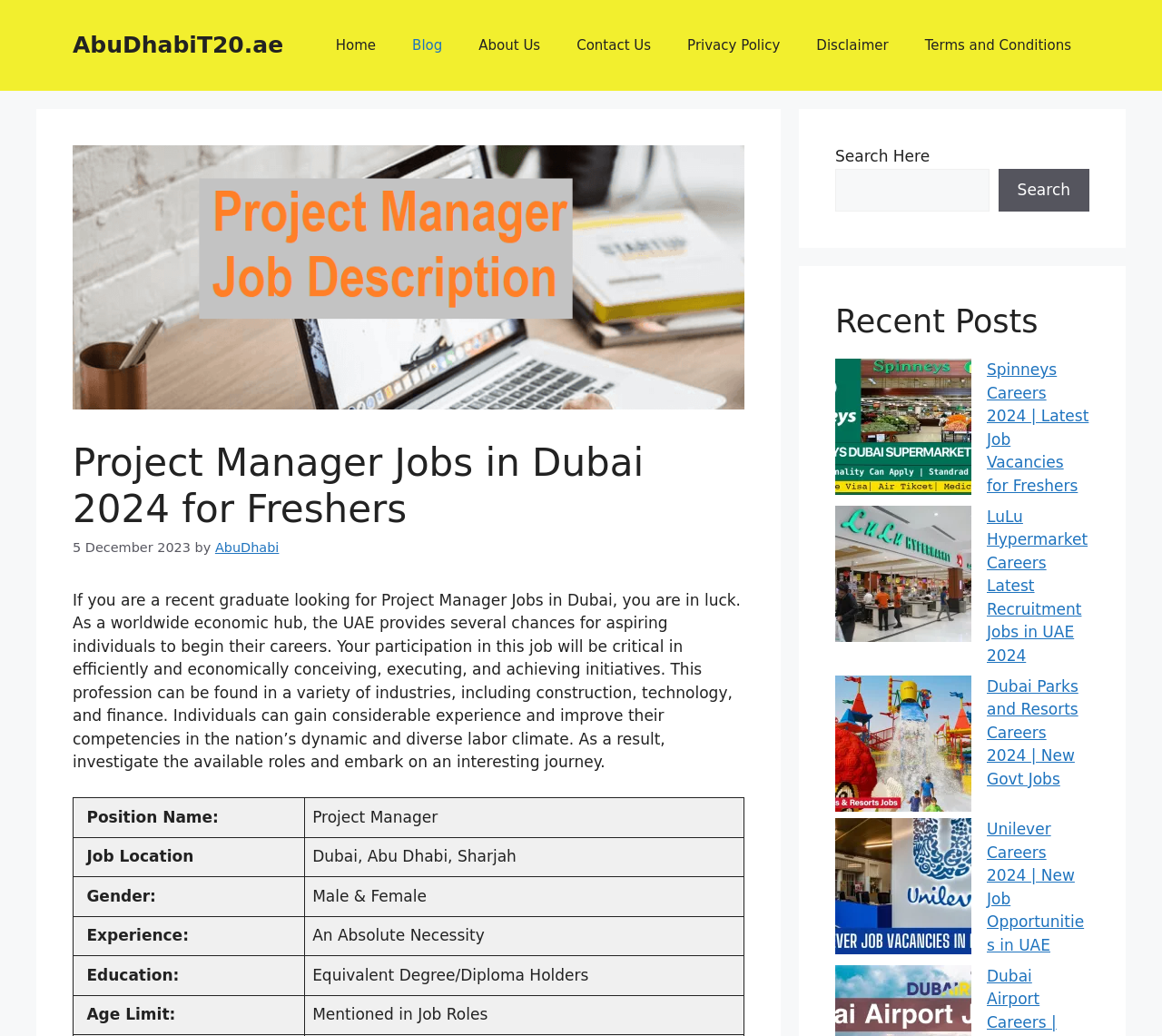Please determine the bounding box coordinates for the UI element described as: "parent_node: Search name="s"".

[0.719, 0.163, 0.851, 0.204]